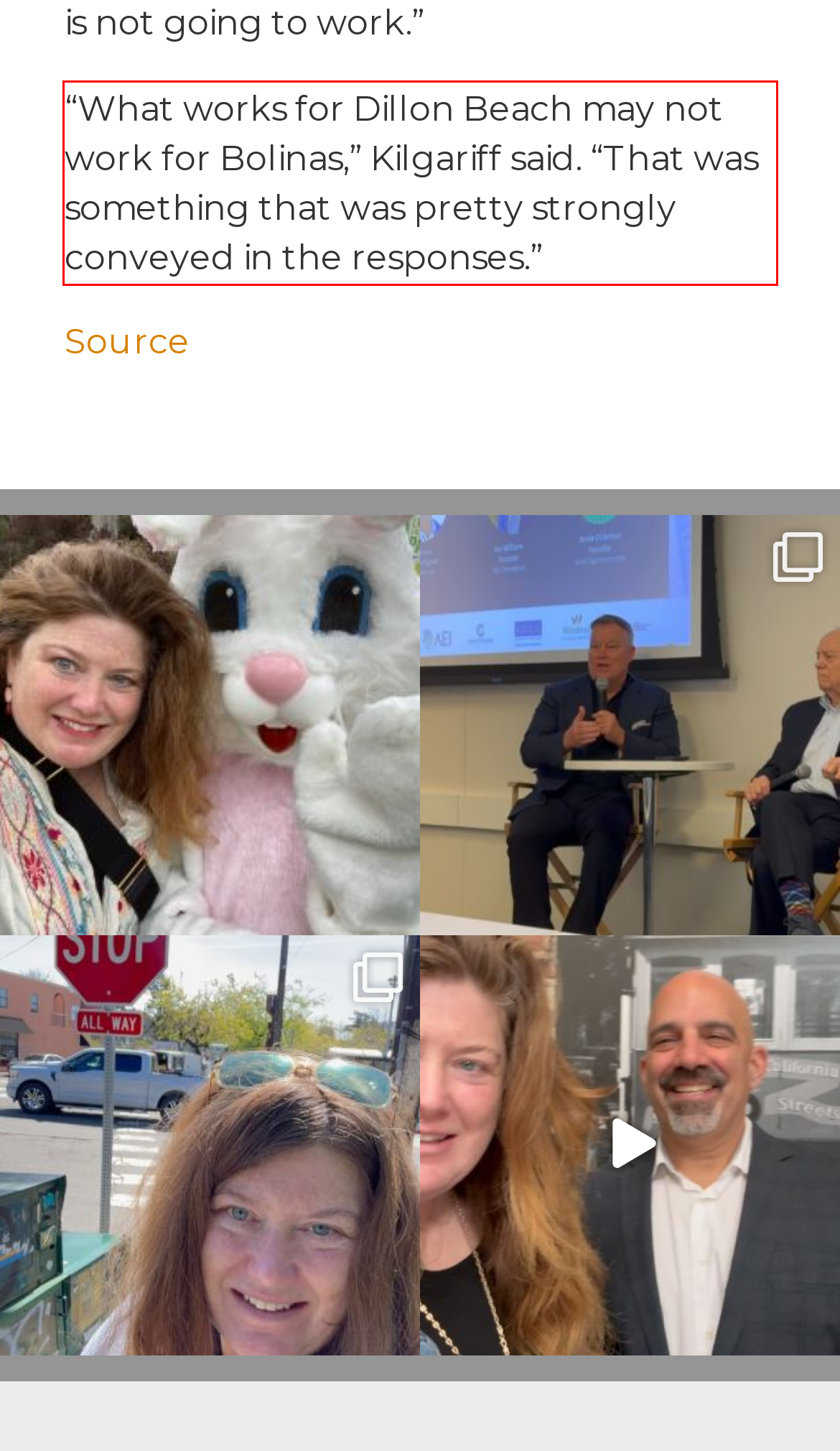In the given screenshot, locate the red bounding box and extract the text content from within it.

“What works for Dillon Beach may not work for Bolinas,” Kilgariff said. “That was something that was pretty strongly conveyed in the responses.”